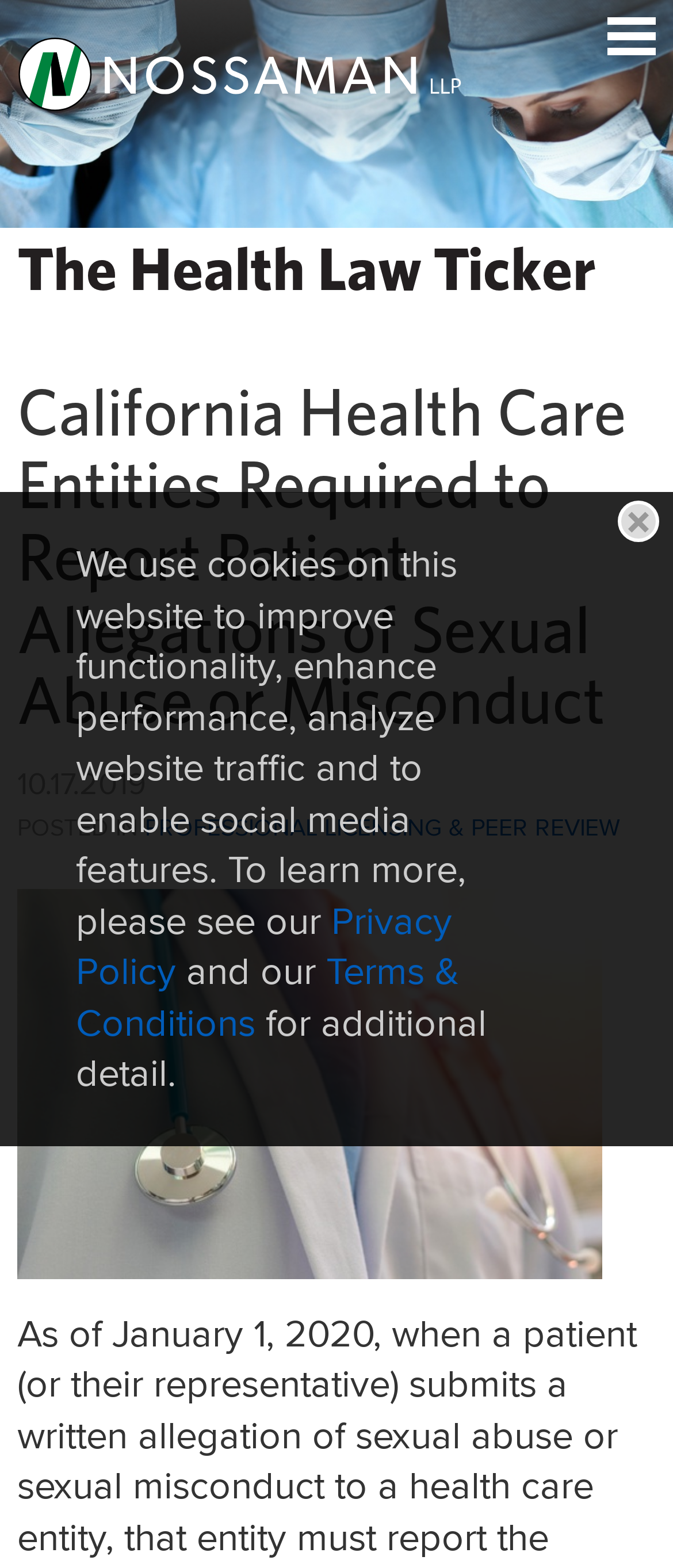Give the bounding box coordinates for this UI element: "Professional Licensing & Peer Review". The coordinates should be four float numbers between 0 and 1, arranged as [left, top, right, bottom].

[0.215, 0.516, 0.921, 0.538]